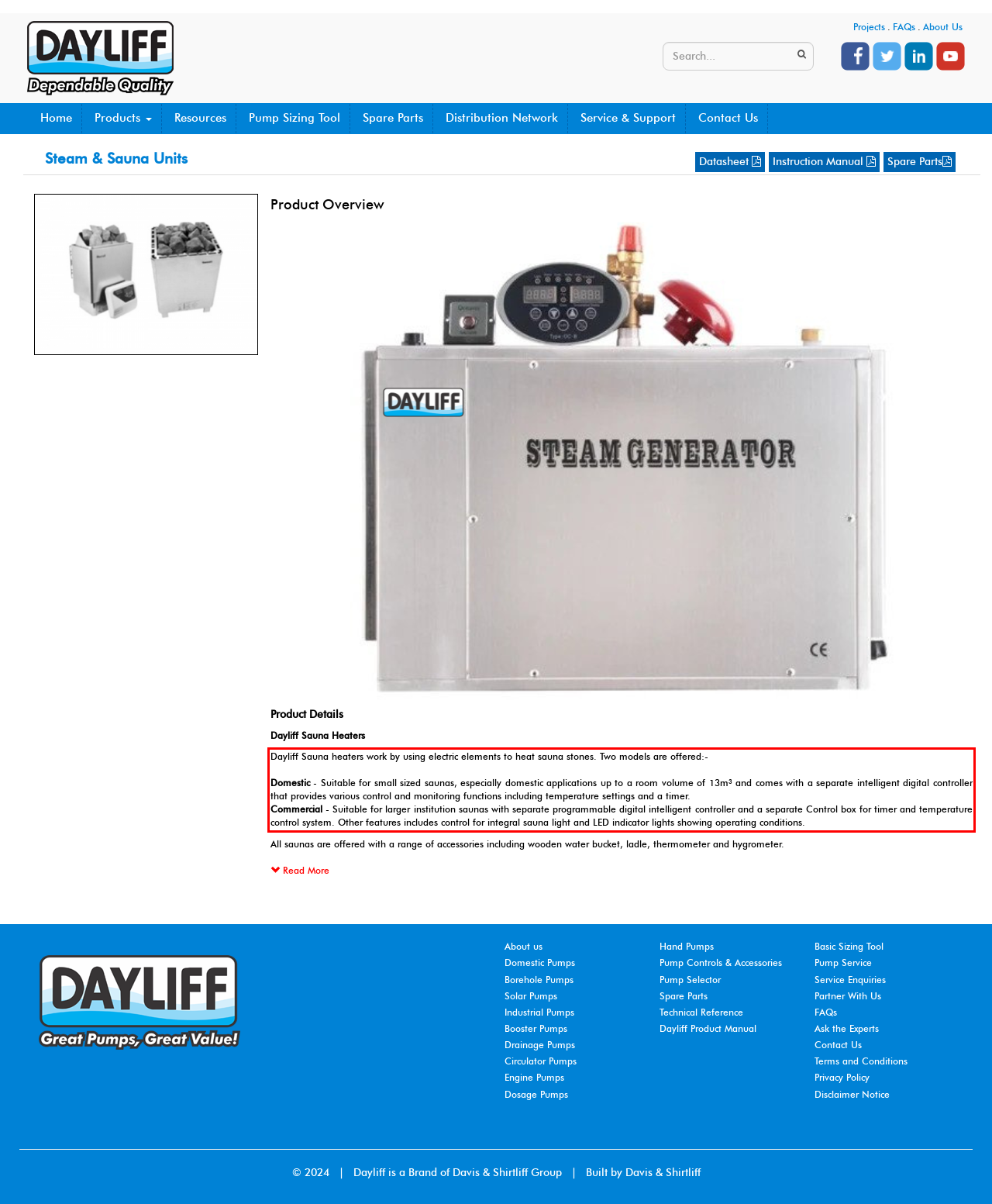You have a screenshot of a webpage, and there is a red bounding box around a UI element. Utilize OCR to extract the text within this red bounding box.

Dayliff Sauna heaters work by using electric elements to heat sauna stones. Two models are offered:- Domestic - Suitable for small sized saunas, especially domestic applications up to a room volume of 13m³ and comes with a separate intelligent digital controller that provides various control and monitoring functions including temperature settings and a timer. Commercial - Suitable for larger institution saunas with separate programmable digital intelligent controller and a separate Control box for timer and temperature control system. Other features includes control for integral sauna light and LED indicator lights showing operating conditions.